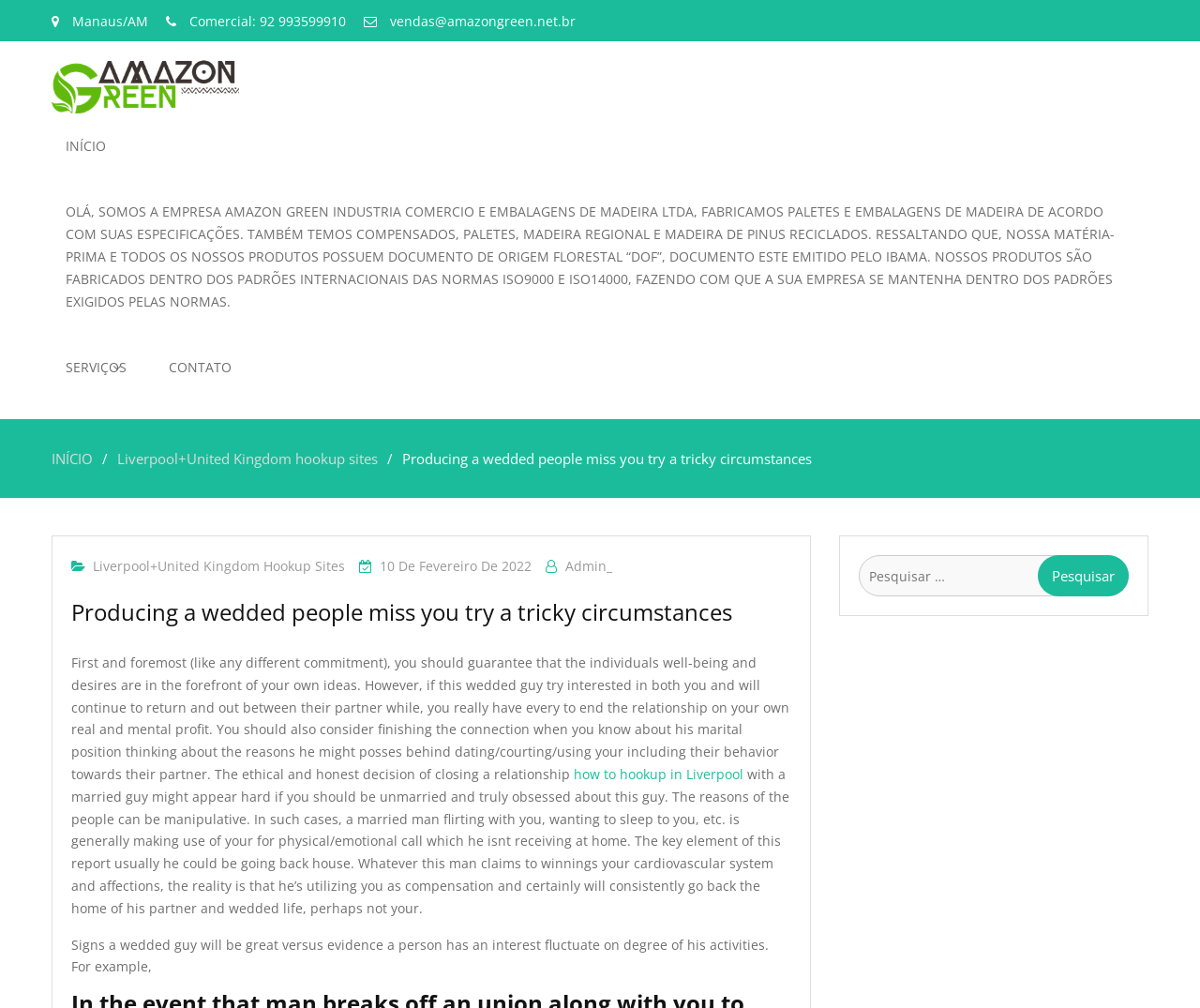Pinpoint the bounding box coordinates of the element you need to click to execute the following instruction: "Contact the company". The bounding box should be represented by four float numbers between 0 and 1, in the format [left, top, right, bottom].

[0.129, 0.332, 0.205, 0.397]